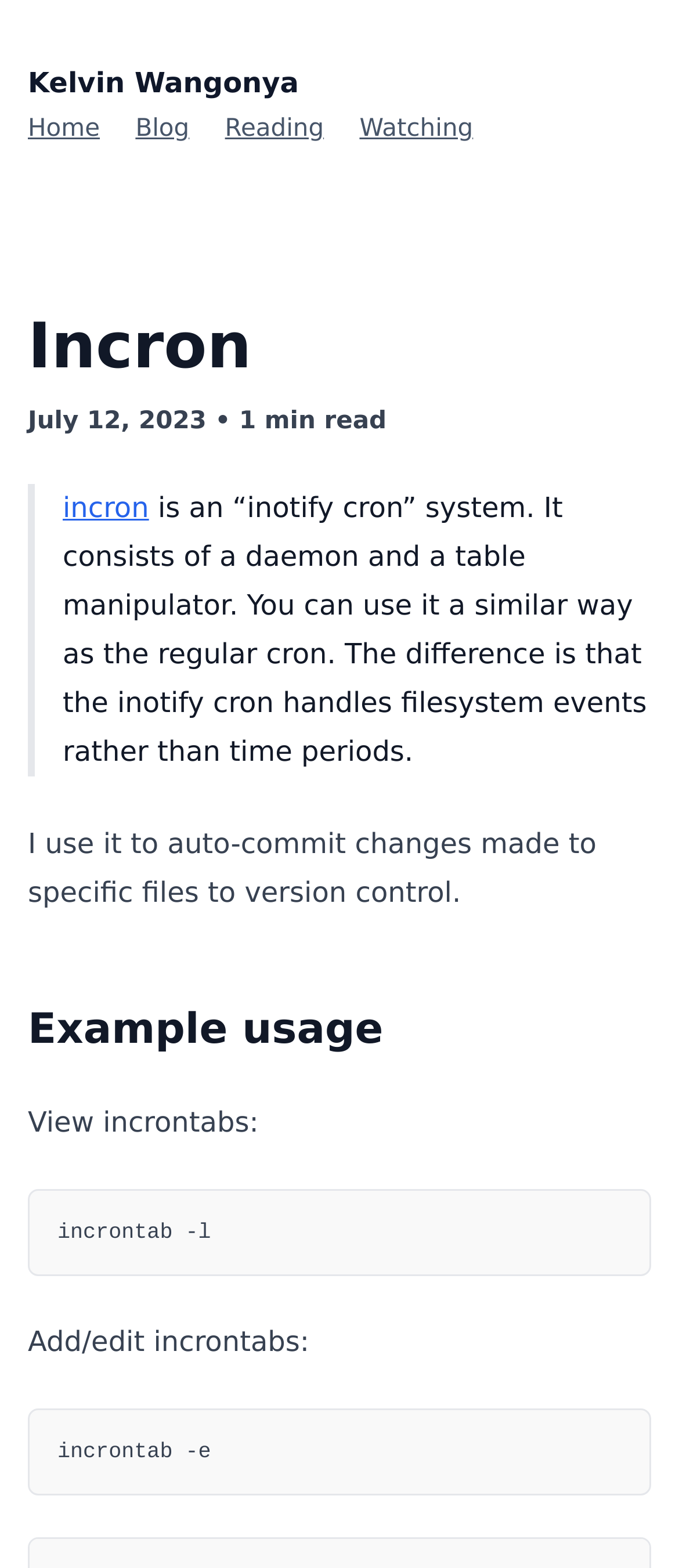Can you give a detailed response to the following question using the information from the image? How long does it take to read the blog post?

The time it takes to read the blog post is indicated near the top of the post, where it says '• 1 min read'. This suggests that the post can be read in approximately 1 minute.